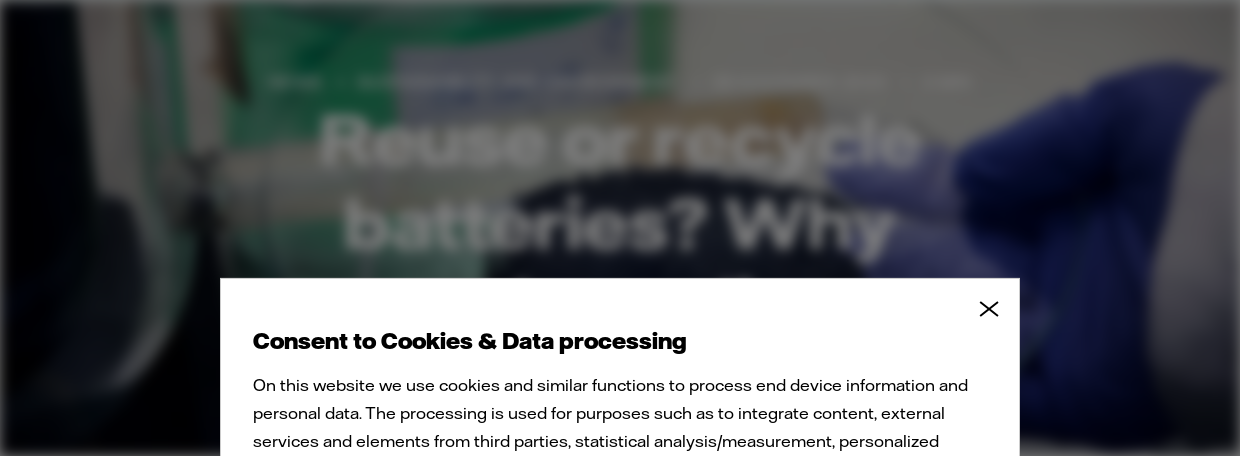Give an elaborate caption for the image.

The image depicts a laboratory setting focused on battery research, accompanying the article titled "Reuse or recycle batteries? Why researchers disagree." In the foreground, there is a blurred view of a researcher clad in a blue lab coat, suggesting hands-on work related to battery testing or analysis. The background features various instruments and equipment commonly found in scientific studies, emphasizing the technical aspects of the research discussed in the article. Overlaying the image is a modal dialogue box that informs users about the website's cookie and data processing policy, underscoring a focus on privacy and user consent while engaging with content related to the important and pressing issue of battery sustainability.